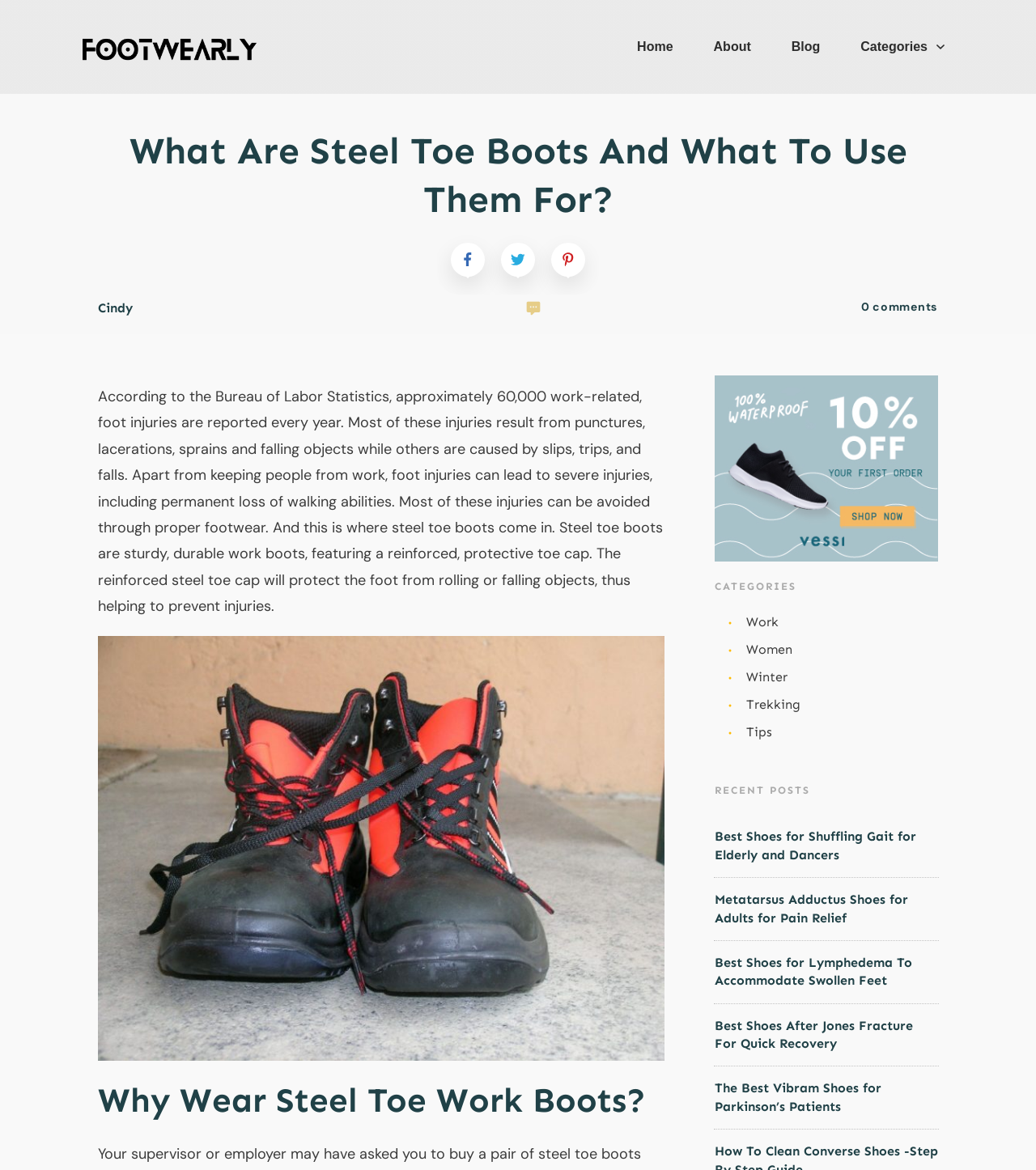From the webpage screenshot, identify the region described by Winter. Provide the bounding box coordinates as (top-left x, top-left y, bottom-right x, bottom-right y), with each value being a floating point number between 0 and 1.

[0.72, 0.571, 0.76, 0.587]